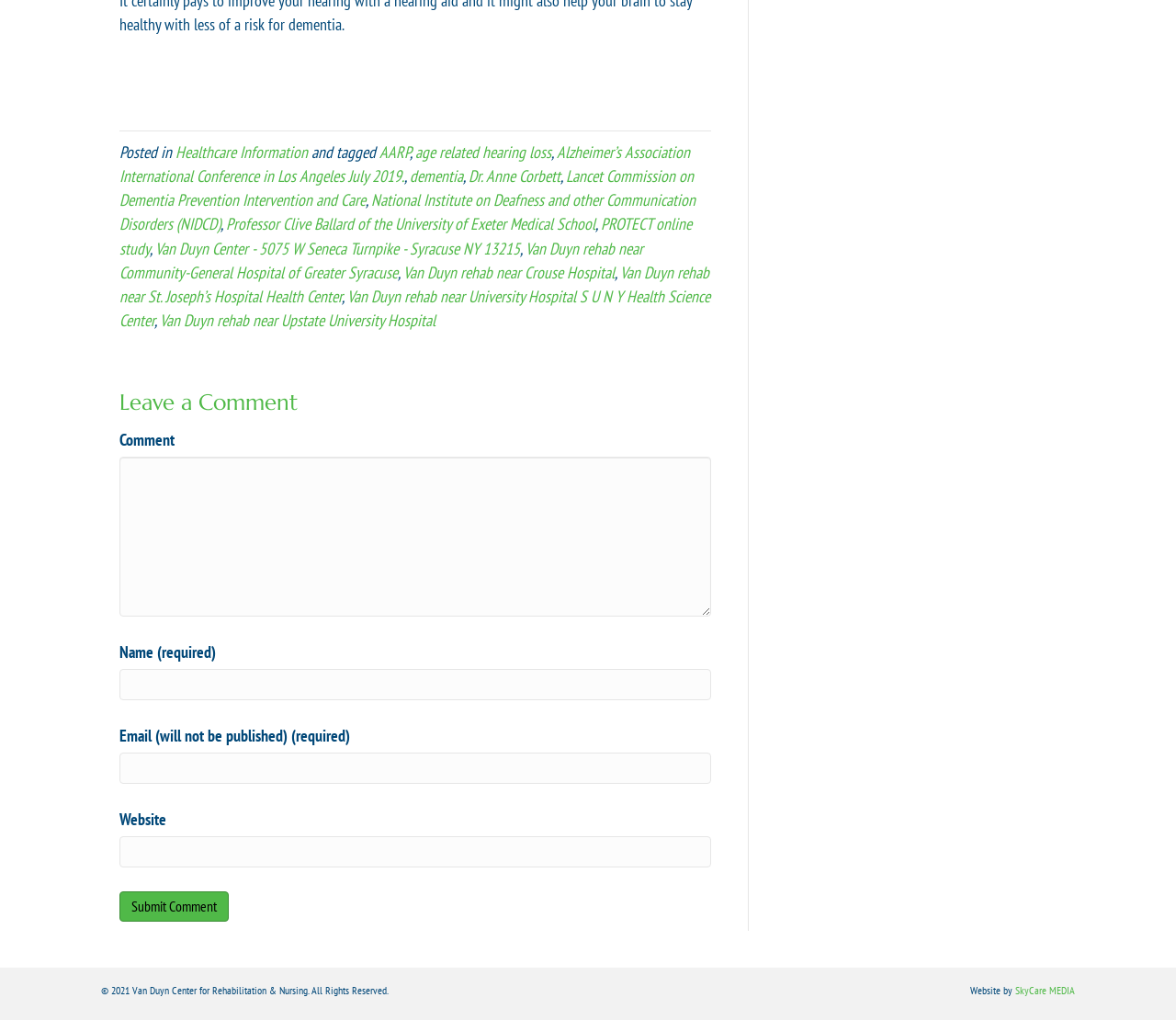Find the bounding box coordinates of the clickable region needed to perform the following instruction: "Click on the link 'AARP'". The coordinates should be provided as four float numbers between 0 and 1, i.e., [left, top, right, bottom].

[0.323, 0.139, 0.348, 0.16]